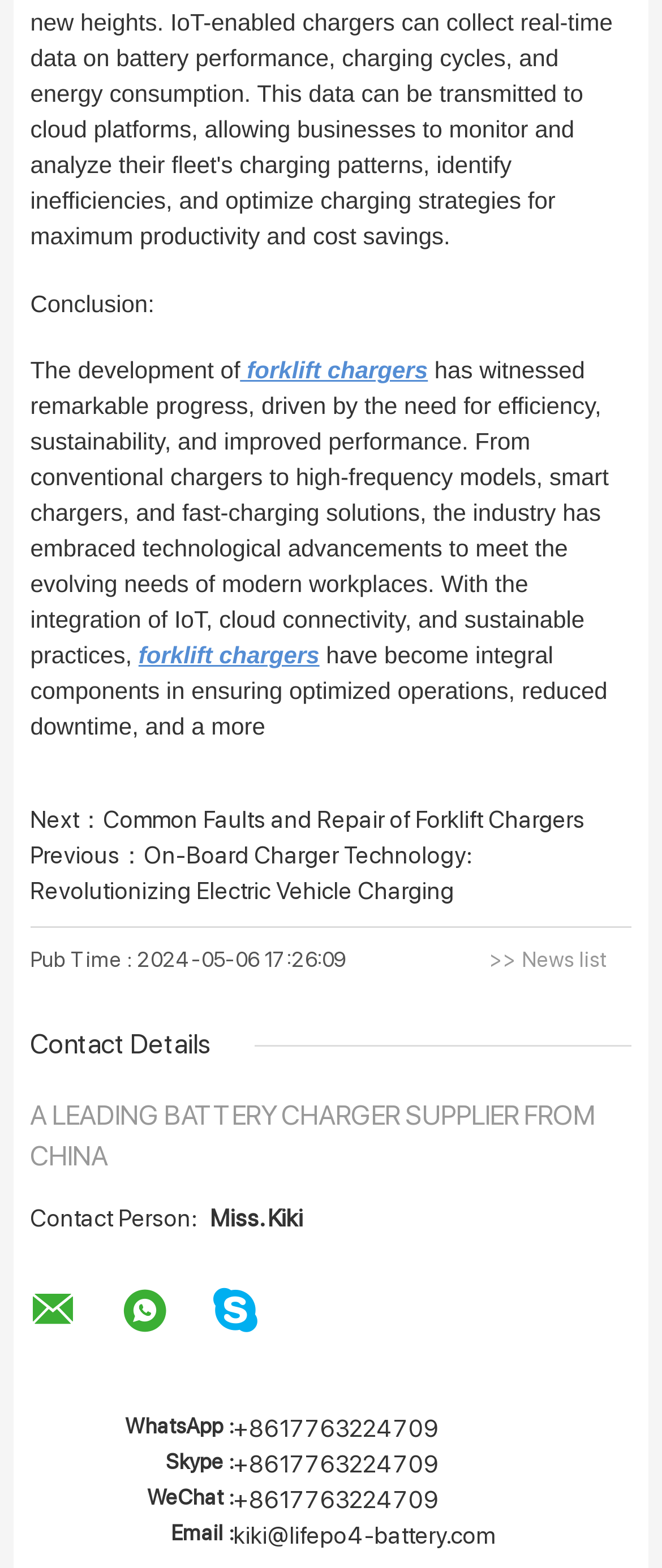Analyze the image and provide a detailed answer to the question: What is the publication time of the article?

The publication time of the article can be found by looking at the 'Pub Time' section of the webpage, where it is stated 'Pub Time : 2024-05-06 17:26:09'.